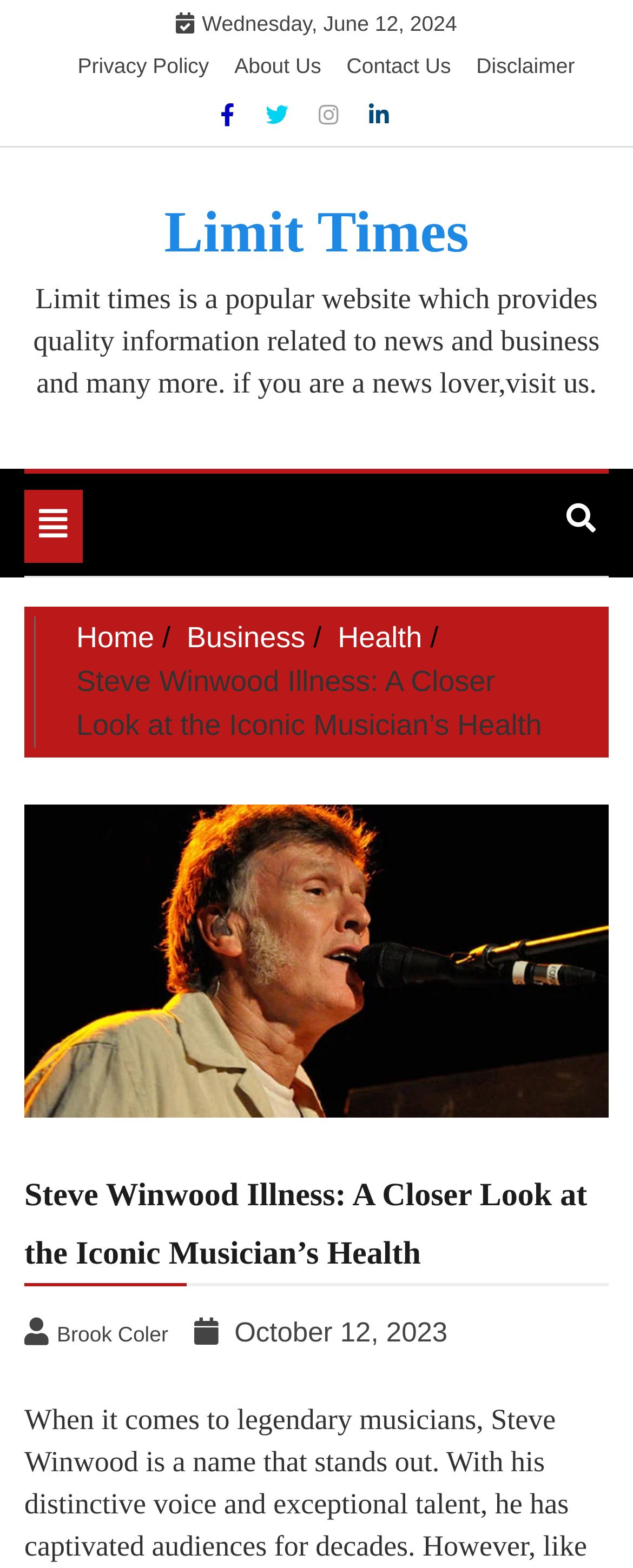Please provide the bounding box coordinates for the element that needs to be clicked to perform the following instruction: "Check the 'Facebook' social media link". The coordinates should be given as four float numbers between 0 and 1, i.e., [left, top, right, bottom].

[0.348, 0.065, 0.381, 0.081]